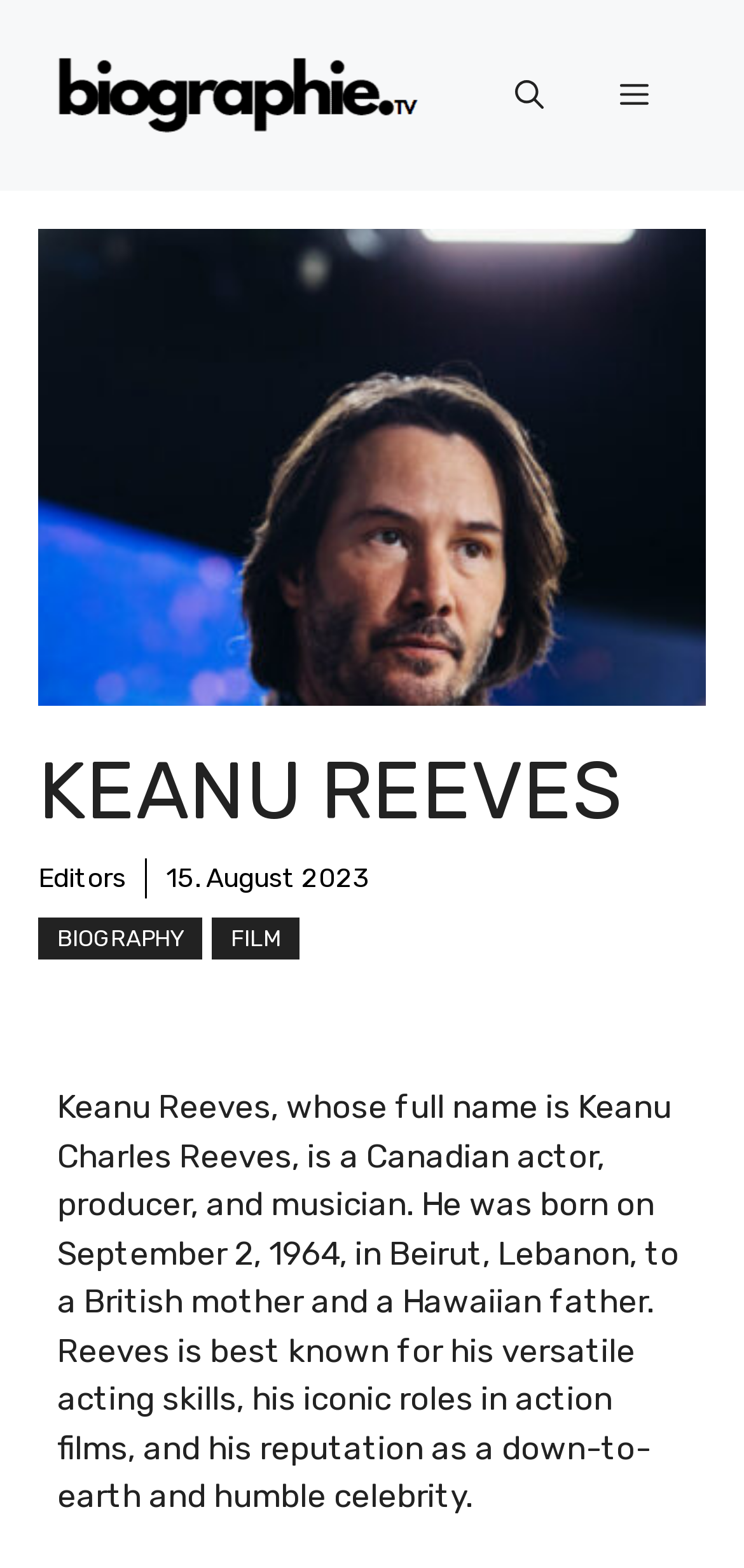Determine the bounding box for the described UI element: "alt="Biographie TV"".

[0.077, 0.047, 0.564, 0.071]